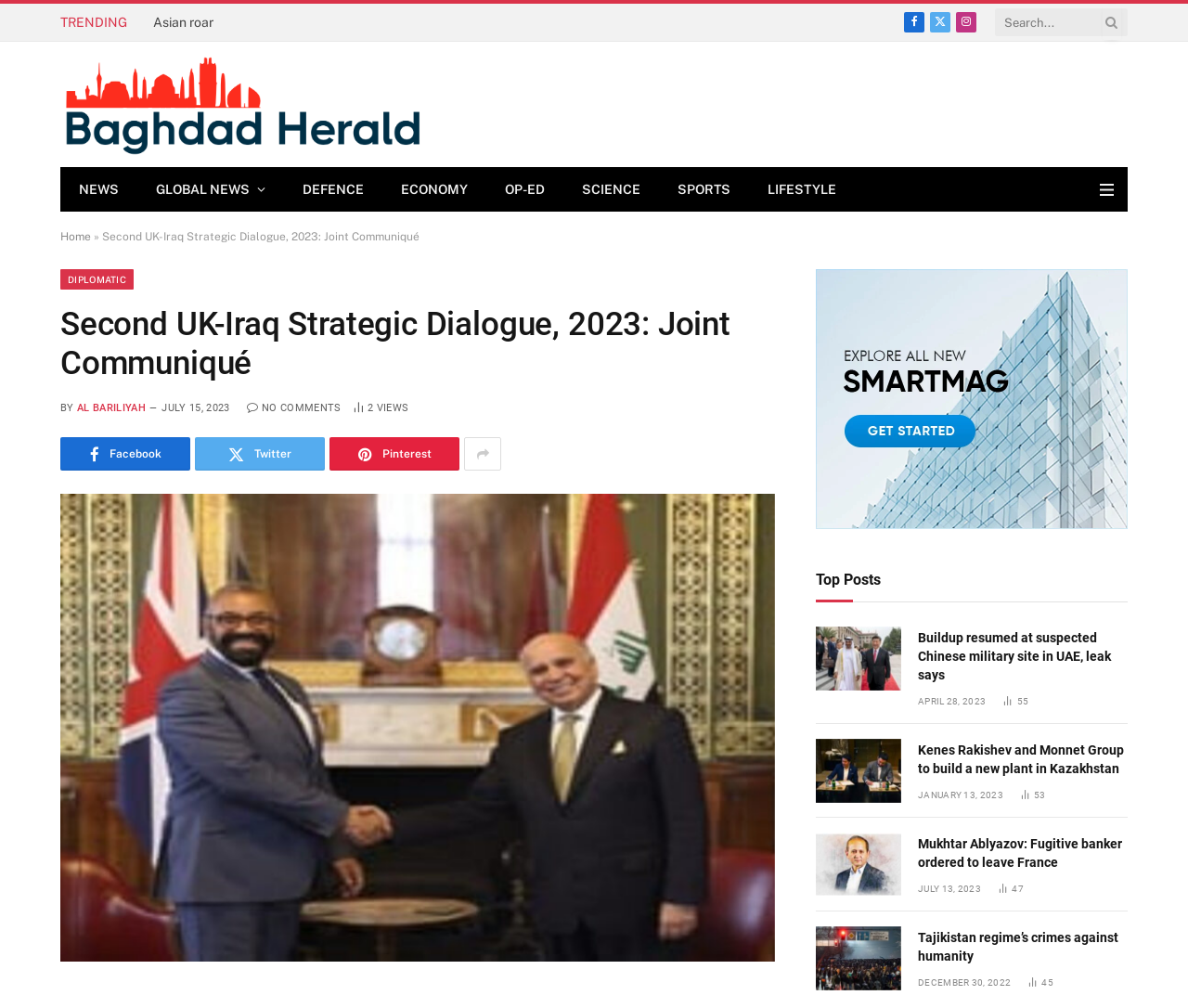Highlight the bounding box coordinates of the element that should be clicked to carry out the following instruction: "View the Top Posts". The coordinates must be given as four float numbers ranging from 0 to 1, i.e., [left, top, right, bottom].

[0.687, 0.567, 0.741, 0.584]